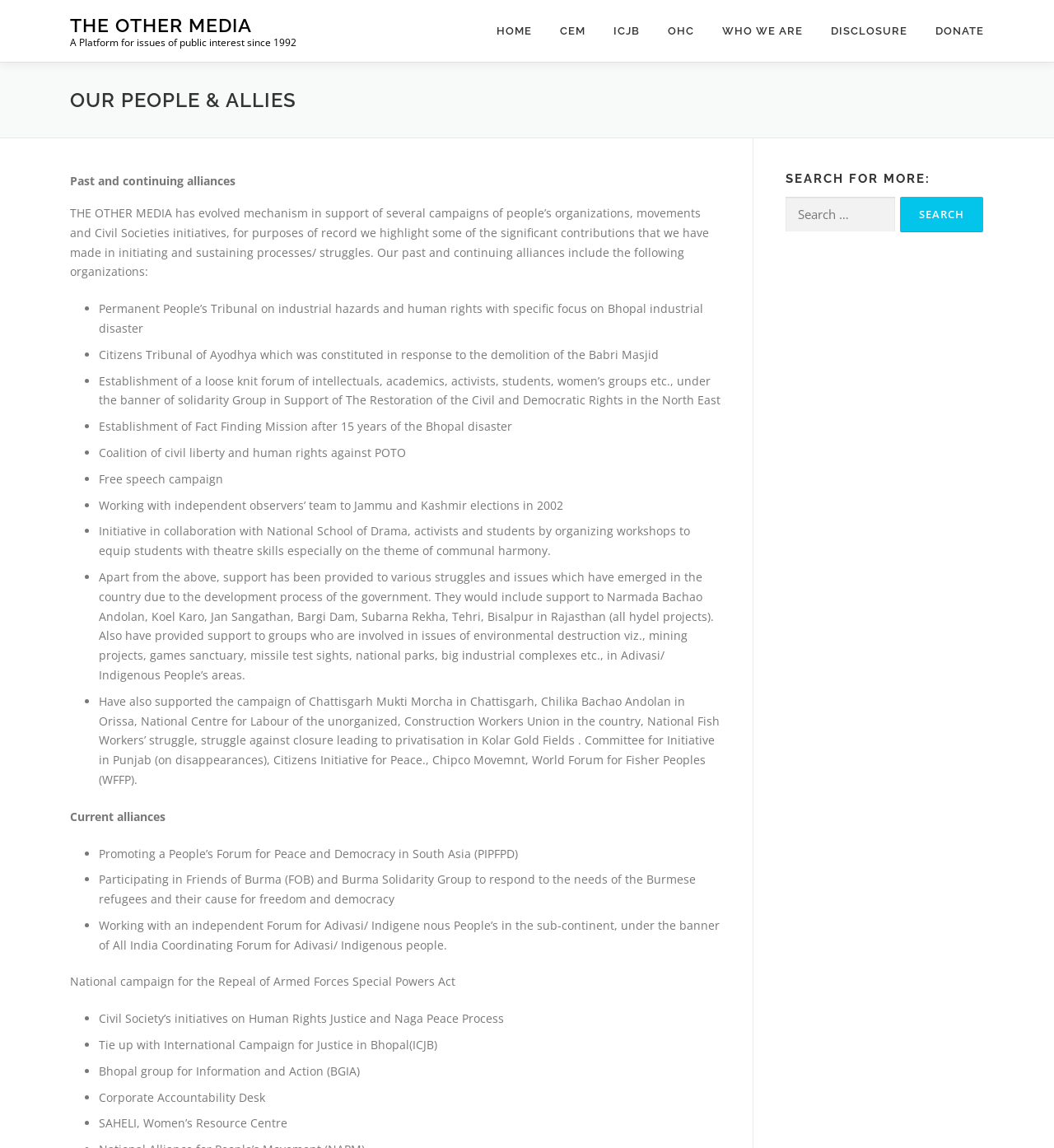Please predict the bounding box coordinates of the element's region where a click is necessary to complete the following instruction: "Click on DISCLOSURE link". The coordinates should be represented by four float numbers between 0 and 1, i.e., [left, top, right, bottom].

[0.775, 0.0, 0.874, 0.054]